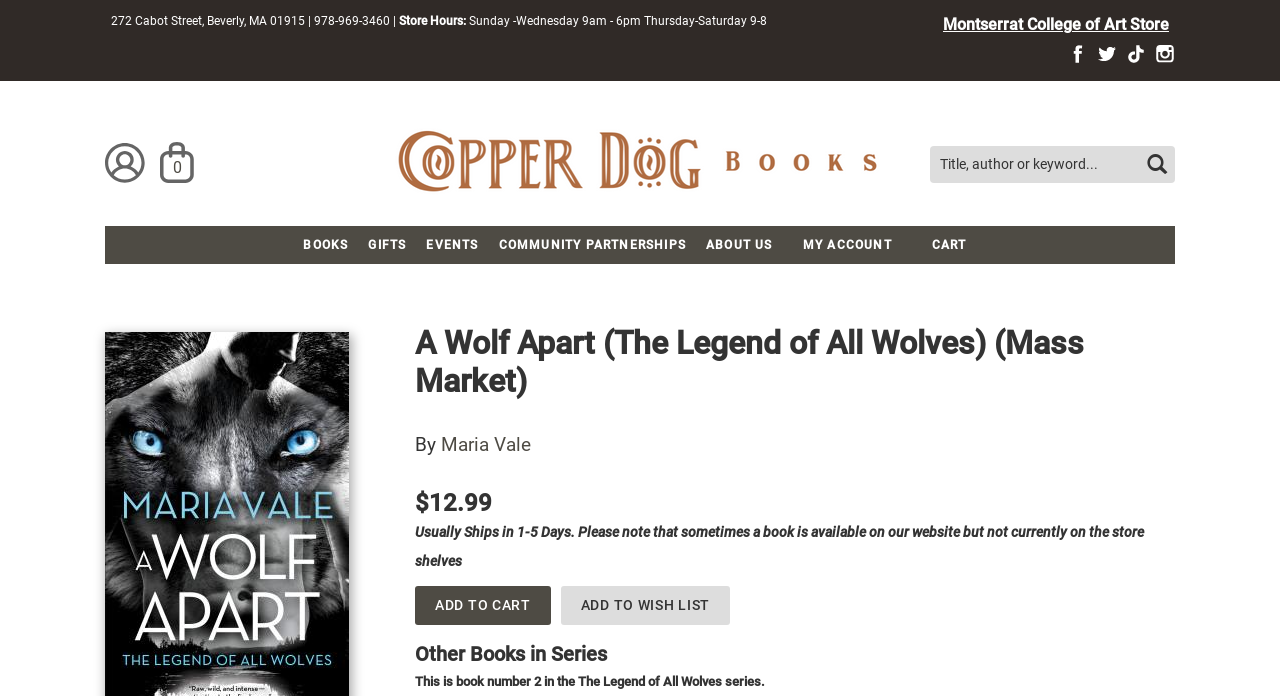Find the bounding box coordinates for the area that should be clicked to accomplish the instruction: "Go to my account".

[0.082, 0.197, 0.113, 0.271]